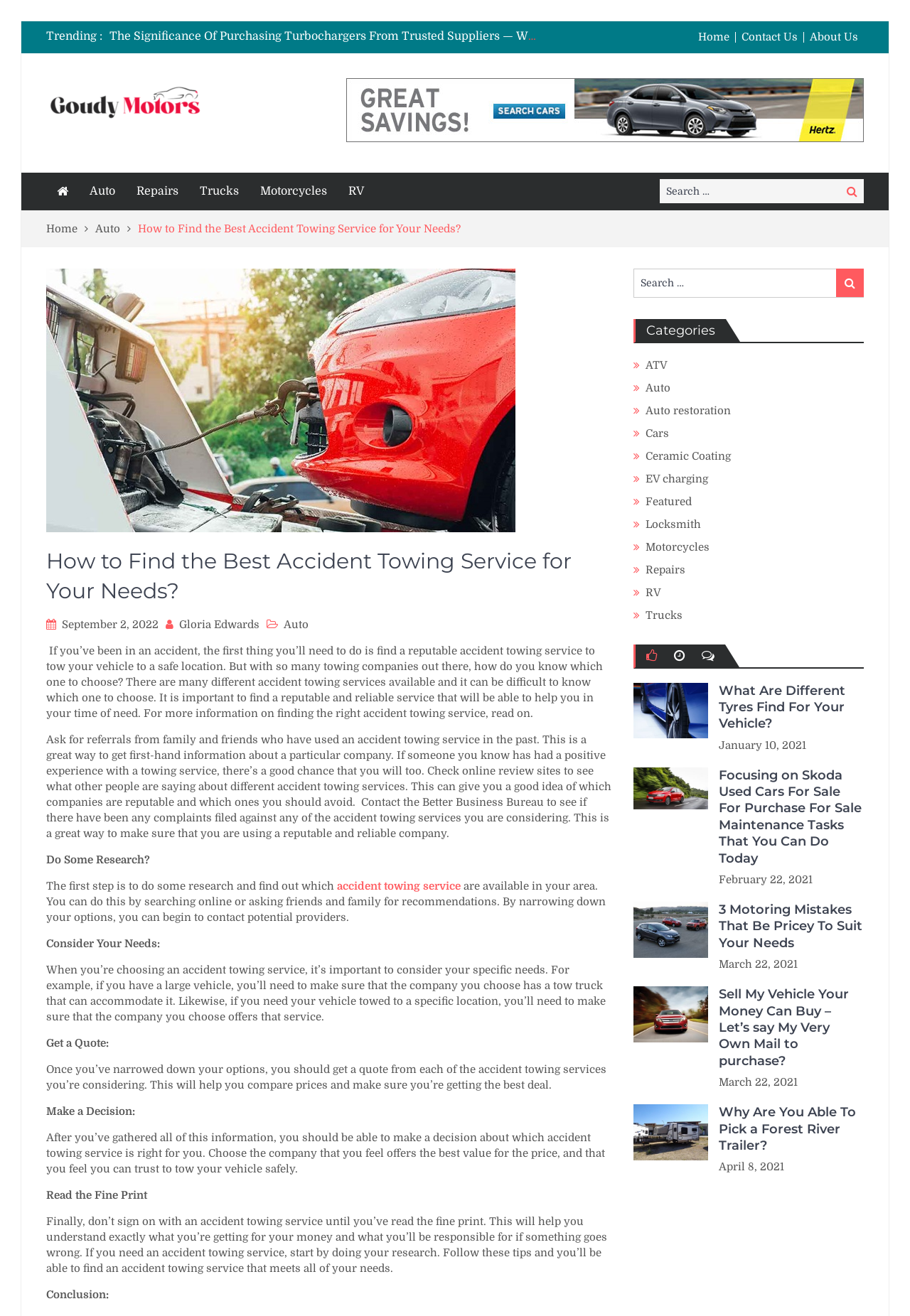What should you read carefully before signing with an accident towing service?
Examine the image and provide an in-depth answer to the question.

Finally, don't sign on with an accident towing service until you've read the fine print. This will help you understand exactly what you're getting for your money and what you'll be responsible for if something goes wrong.